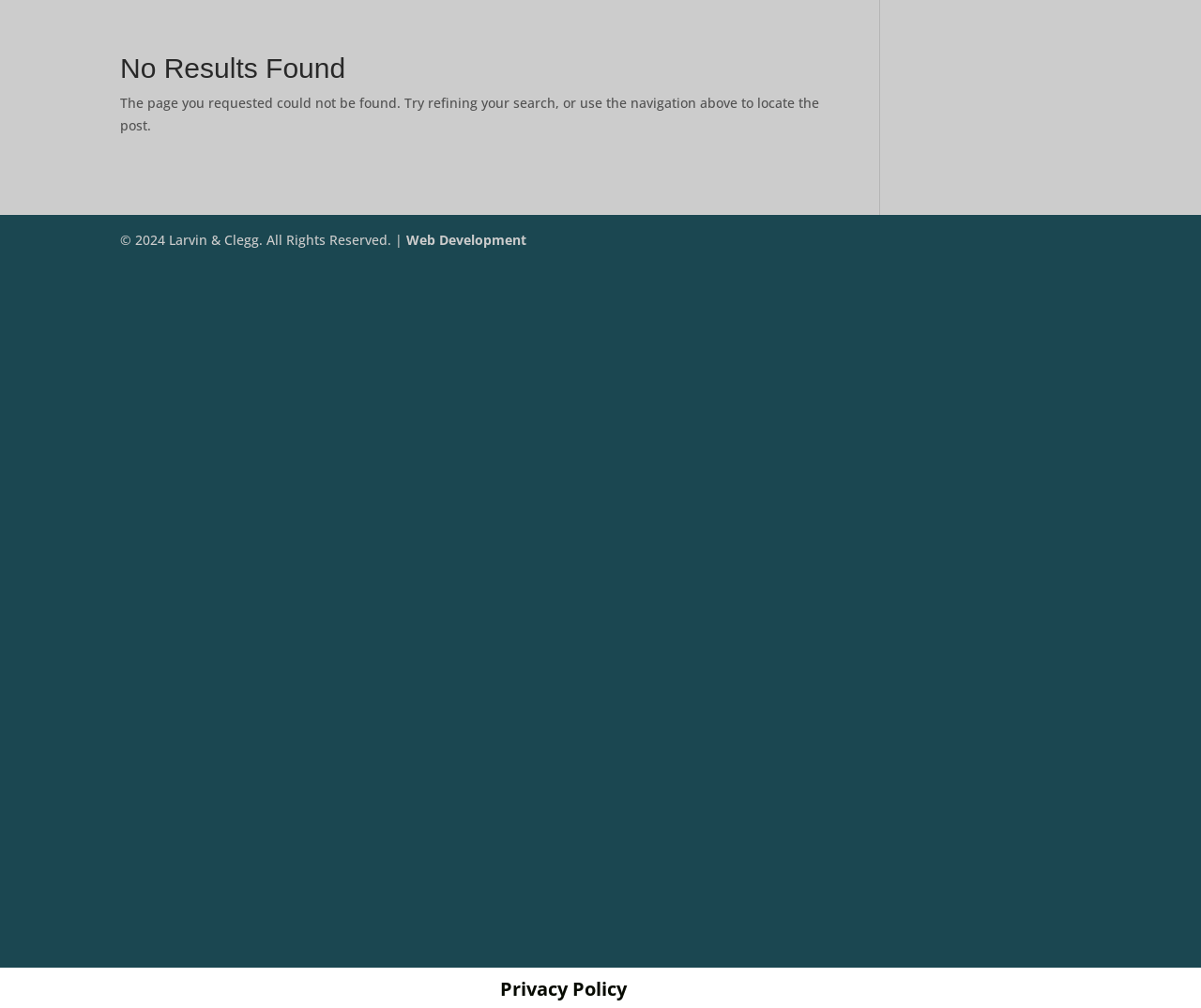Extract the bounding box coordinates for the UI element described as: "Directory".

None